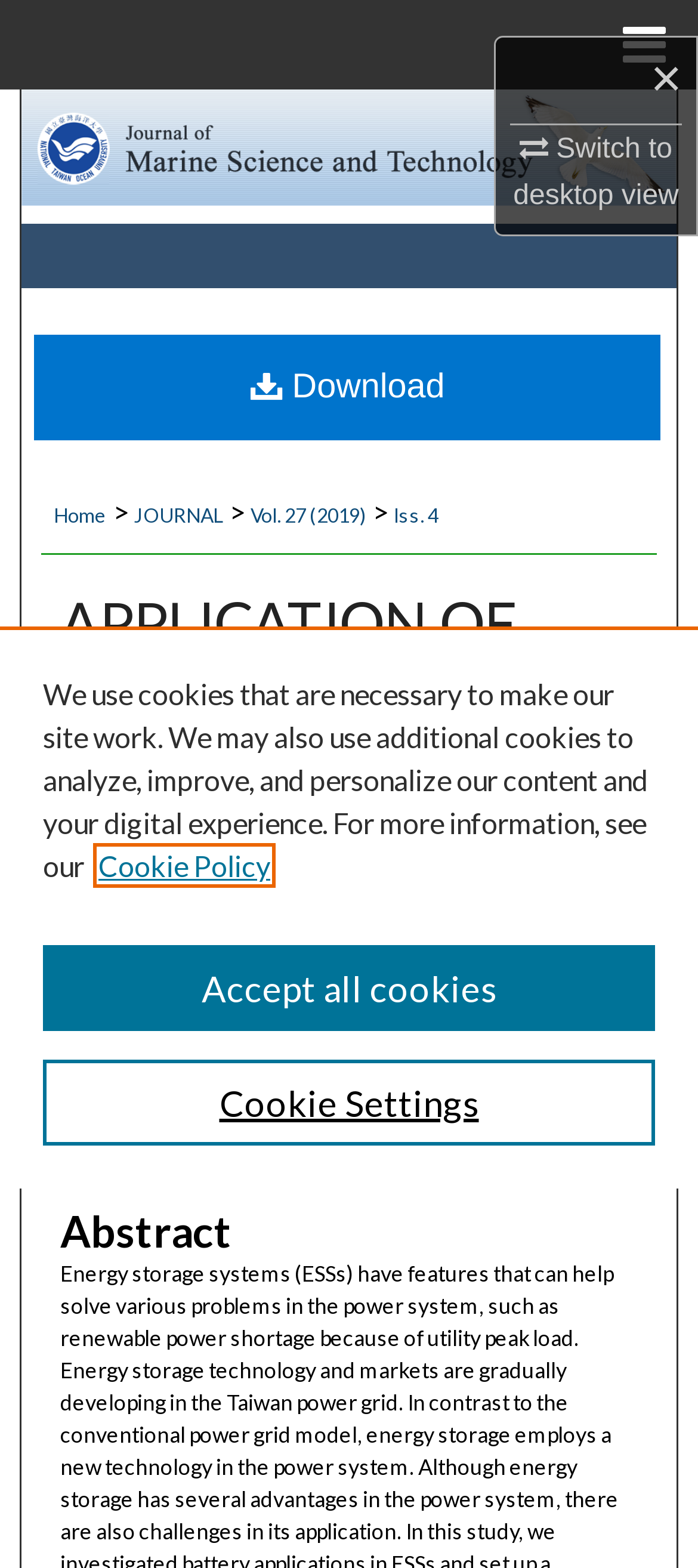Locate the bounding box coordinates of the clickable region necessary to complete the following instruction: "Download". Provide the coordinates in the format of four float numbers between 0 and 1, i.e., [left, top, right, bottom].

[0.049, 0.175, 0.947, 0.243]